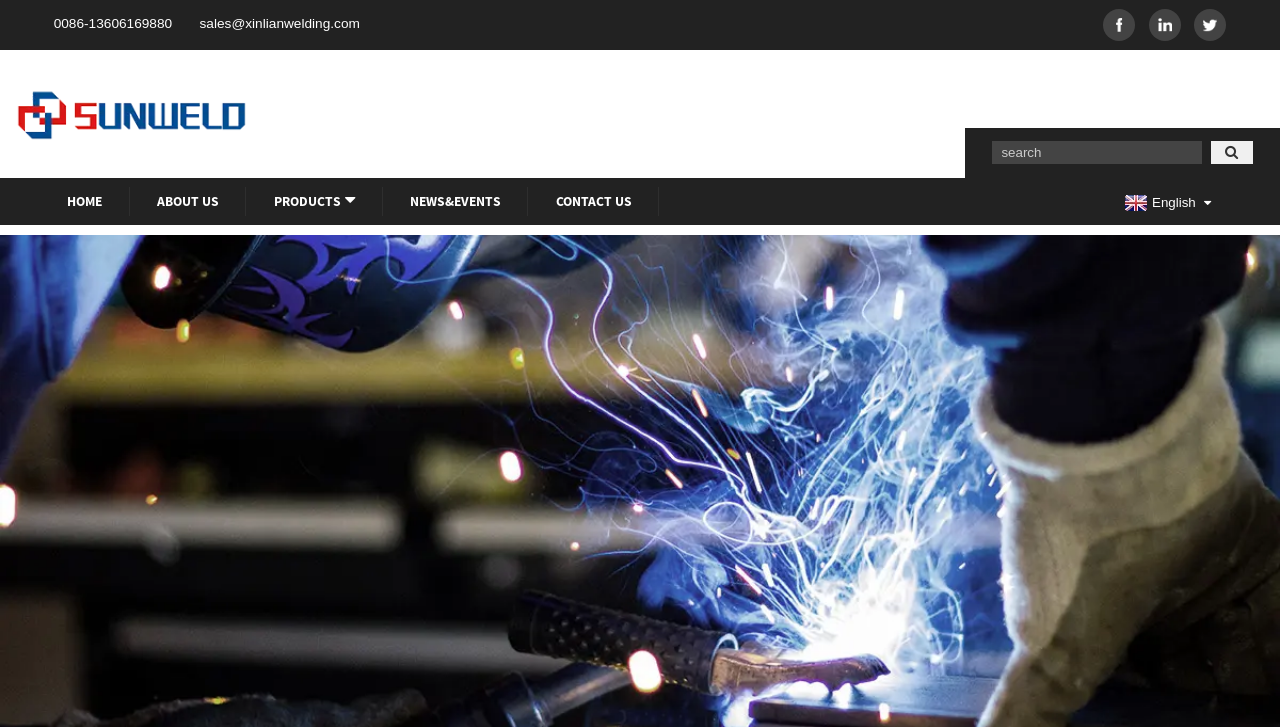From the webpage screenshot, identify the region described by Home. Provide the bounding box coordinates as (top-left x, top-left y, bottom-right x, bottom-right y), with each value being a floating point number between 0 and 1.

[0.031, 0.245, 0.101, 0.31]